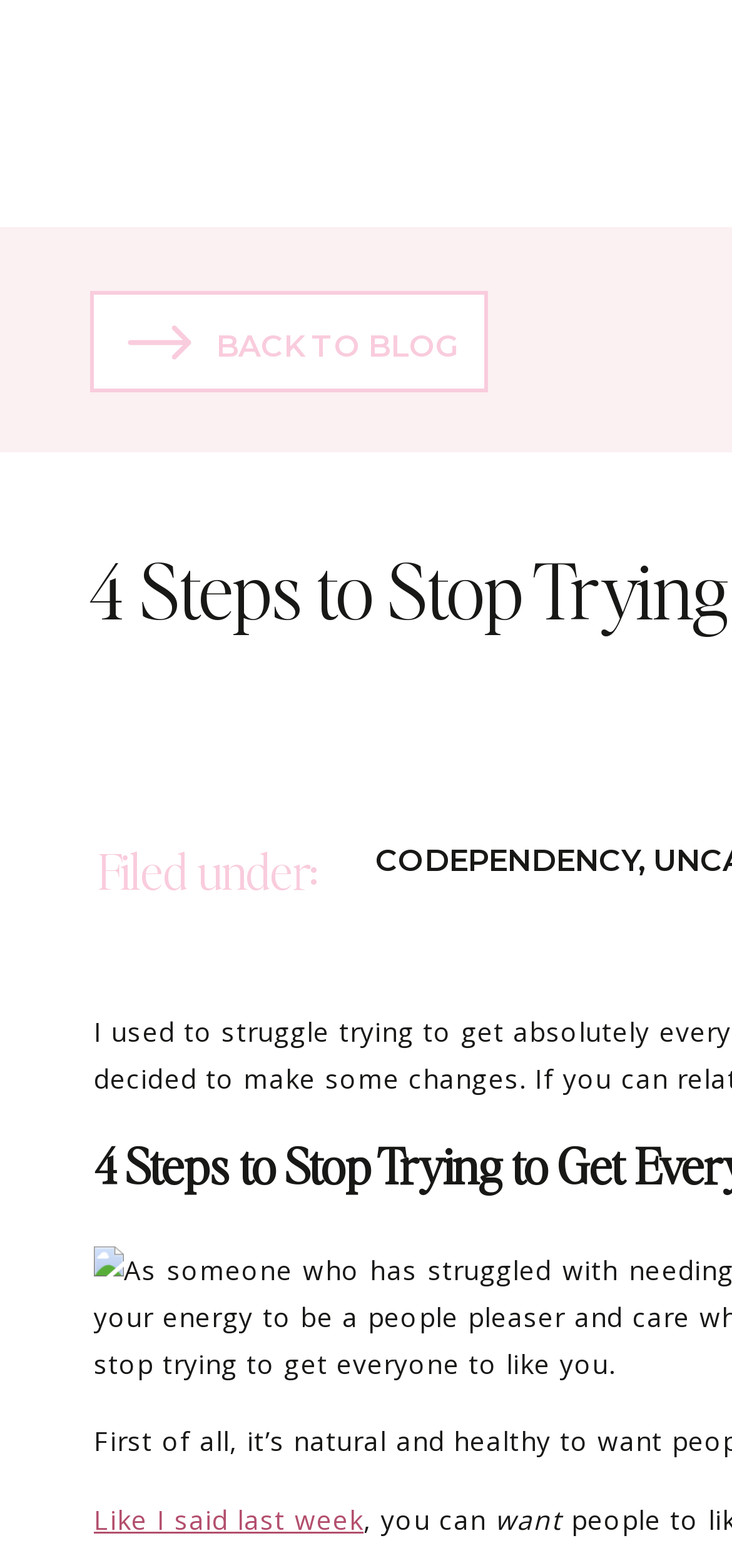Detail the various sections and features present on the webpage.

The webpage appears to be a blog post titled "4 Steps to Stop Trying to Get Everyone to Like You" by Holly Soulié Emotional Health. At the top, there is a link with the text "BACK TO BLOG" positioned slightly above the center of the page. To the left of this link, there is a smaller image. 

Below the title, there is a heading "Filed under:" located near the top-left corner of the page. 

The main content of the blog post starts with a sentence "Like I said last week" followed by the text ", you can" positioned near the bottom-left corner of the page. 

On the right side of the page, there is a link with the text "CODEPENDENCY" situated roughly in the middle.